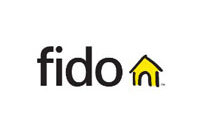Break down the image into a detailed narrative.

The image features the official logo of Fido, a prominent telecommunications provider in Canada. The logo creatively incorporates a playful design, showcasing the brand name "fido" in lowercase, modern font, complemented by a distinctive yellow house icon. This emblematic representation reflects the company's commitment to friendly and accessible customer service. Below the logo, there is contextual information indicating that this image is associated with the section detailing "Fido Complaints Email & Phone Number" on the webpage, emphasizing Fido's responsiveness to customer inquiries and concerns.